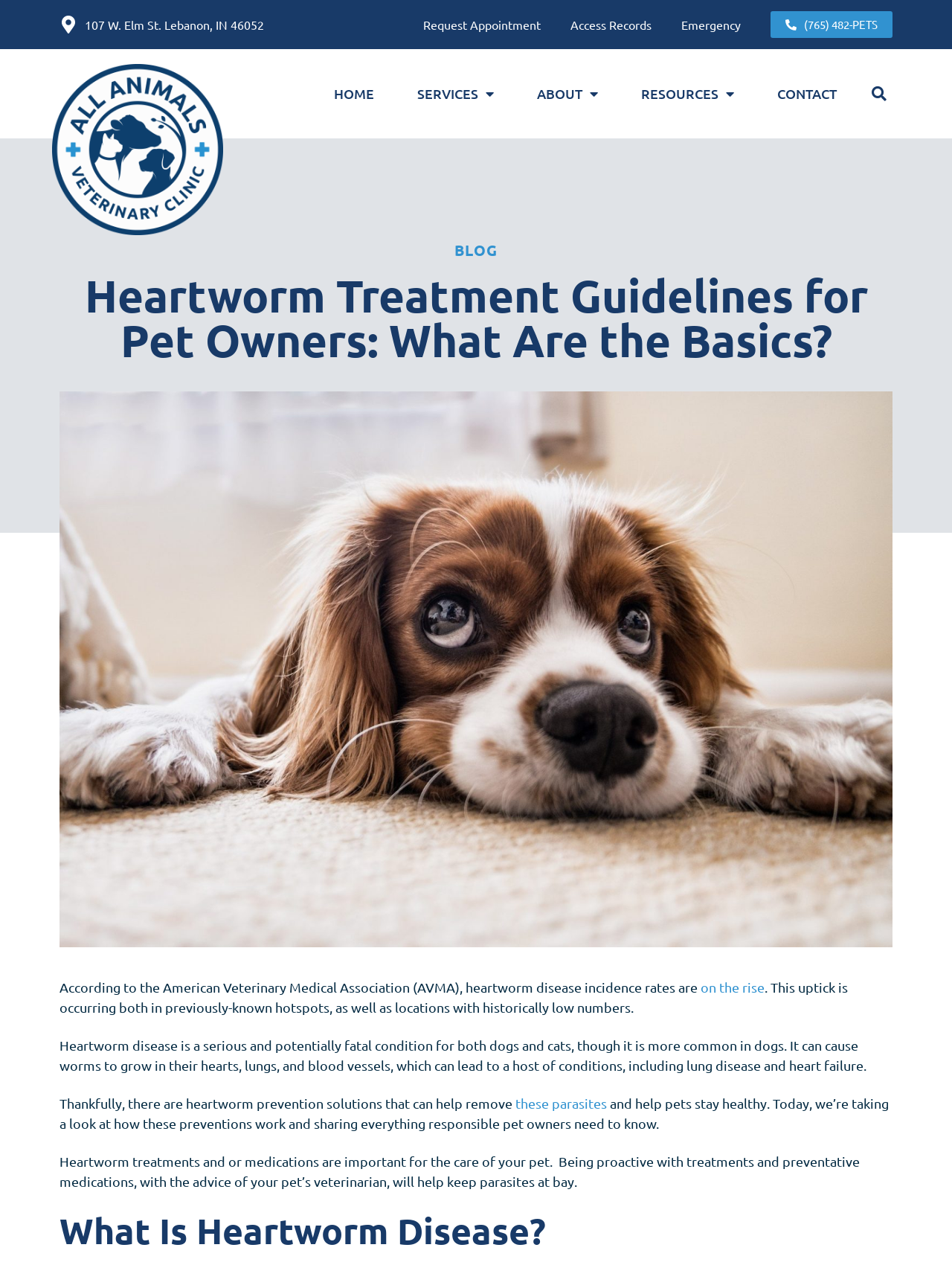Pinpoint the bounding box coordinates of the element to be clicked to execute the instruction: "Read the 'BLOG'".

[0.062, 0.192, 0.938, 0.204]